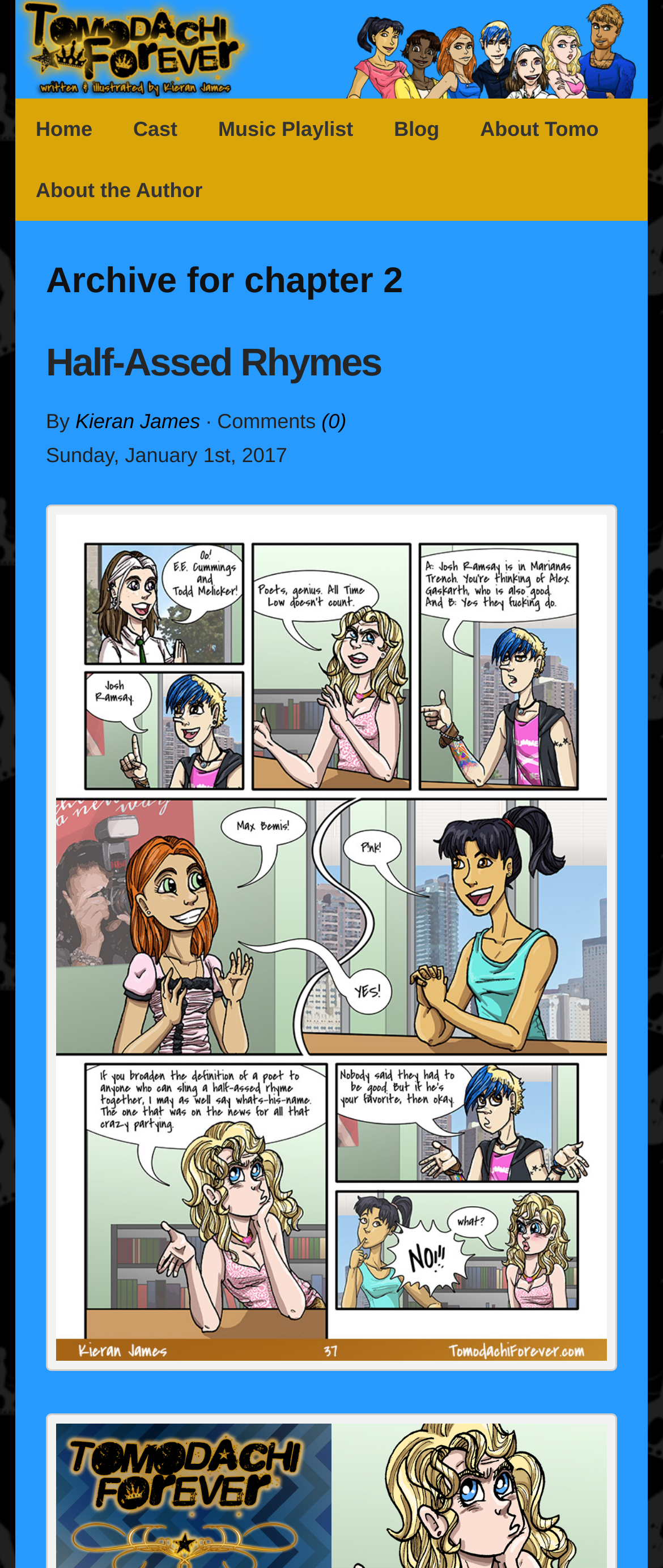Please indicate the bounding box coordinates of the element's region to be clicked to achieve the instruction: "view blog". Provide the coordinates as four float numbers between 0 and 1, i.e., [left, top, right, bottom].

[0.563, 0.063, 0.693, 0.102]